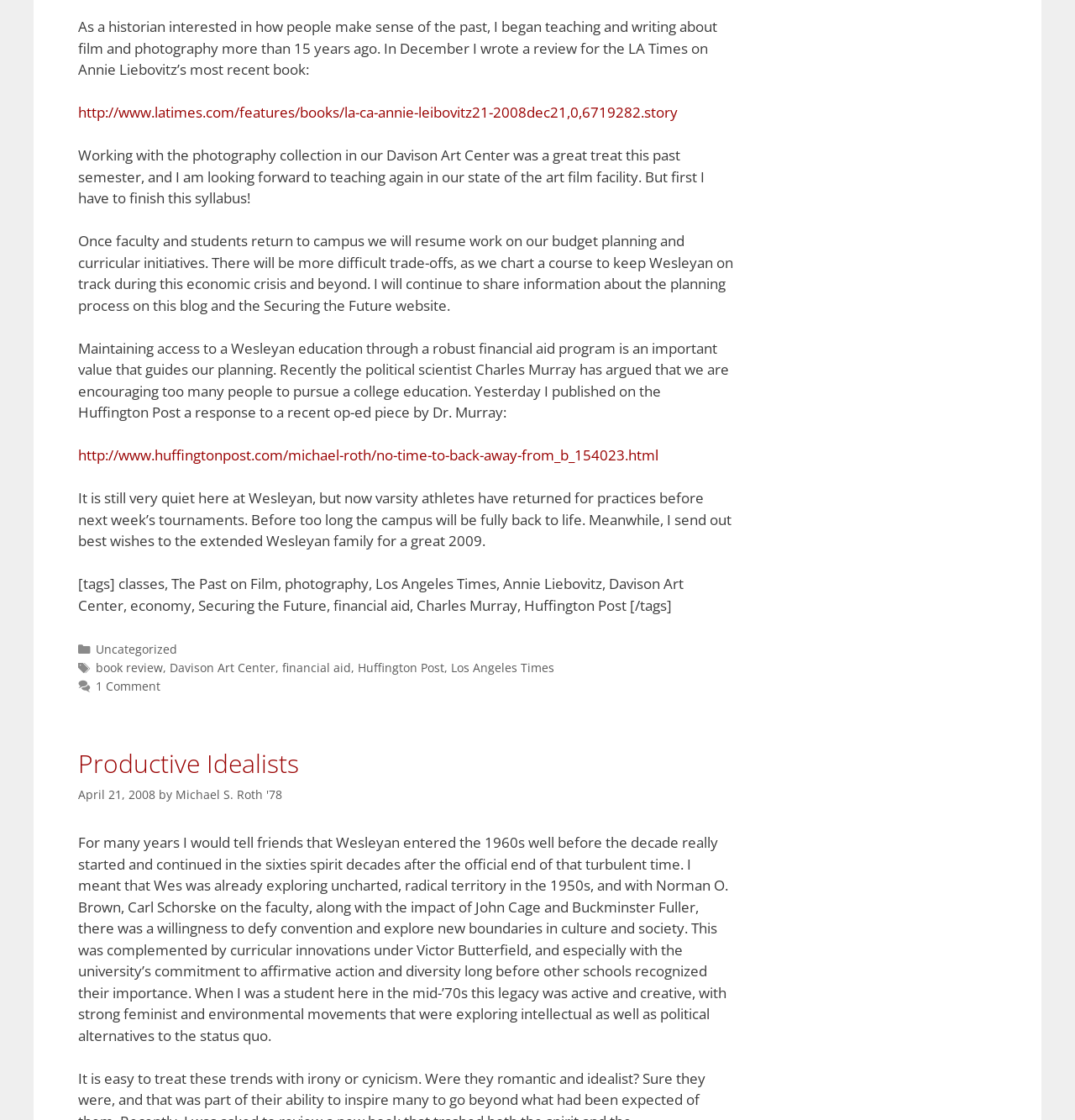Answer the following inquiry with a single word or phrase:
What is the name of the website where the author published a response to Dr. Murray's op-ed piece?

Huffington Post